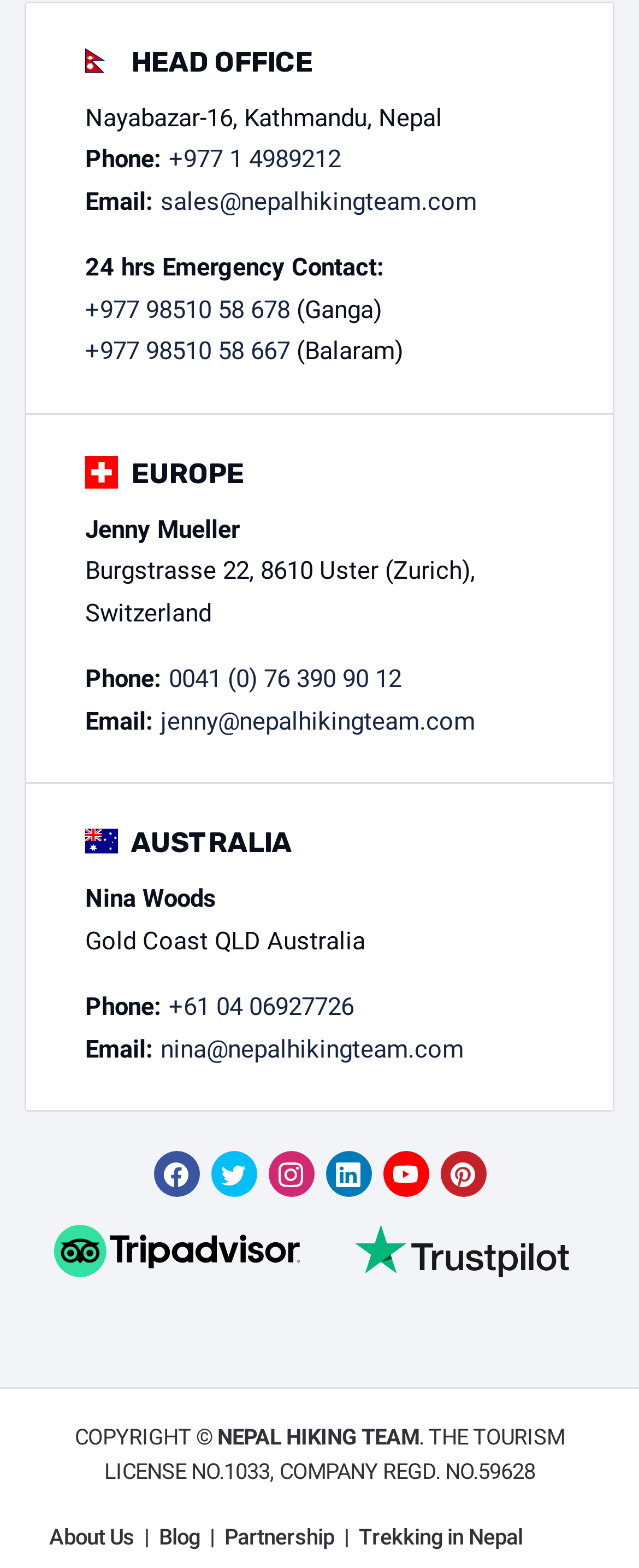Based on the visual content of the image, answer the question thoroughly: What social media platforms are linked?

I counted the number of social media links at the bottom of the page, which are 'facebook', 'twitter', 'instagram', 'linkedin', 'youtube', and 'pinterest'.